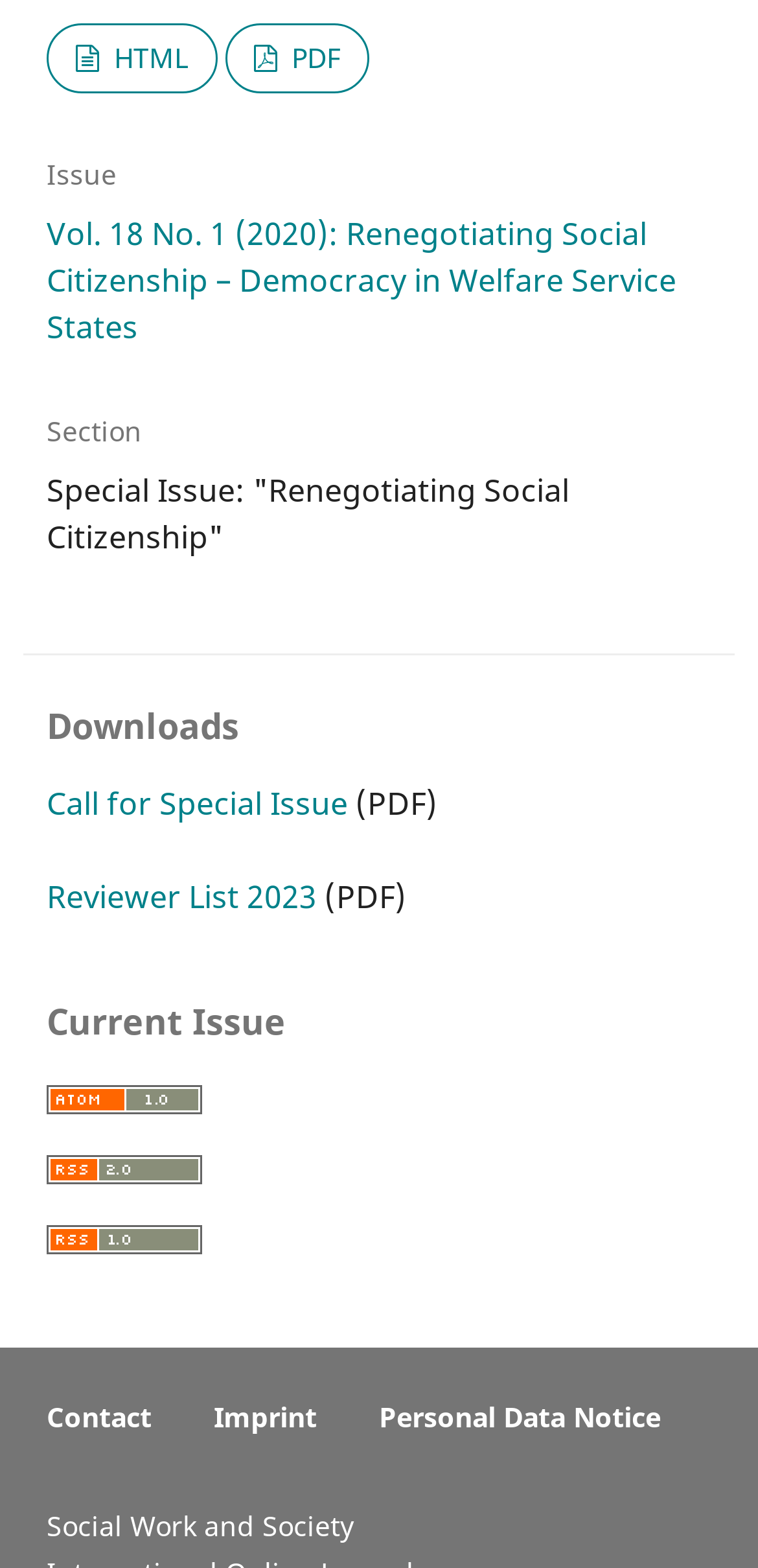Provide the bounding box for the UI element matching this description: "Personal Data Notice".

[0.5, 0.892, 0.872, 0.915]